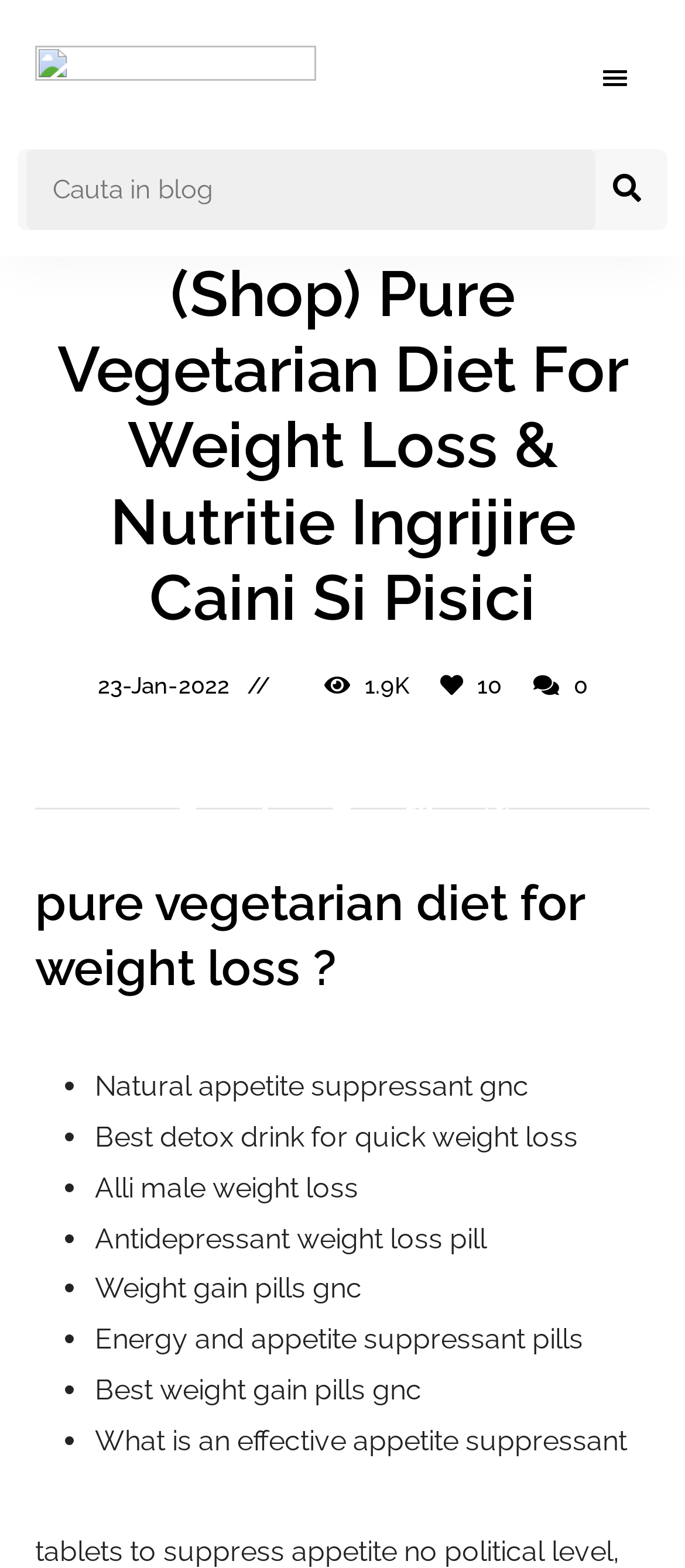Determine the bounding box coordinates for the element that should be clicked to follow this instruction: "Visit the blog for animals". The coordinates should be given as four float numbers between 0 and 1, in the format [left, top, right, bottom].

[0.049, 0.087, 0.333, 0.351]